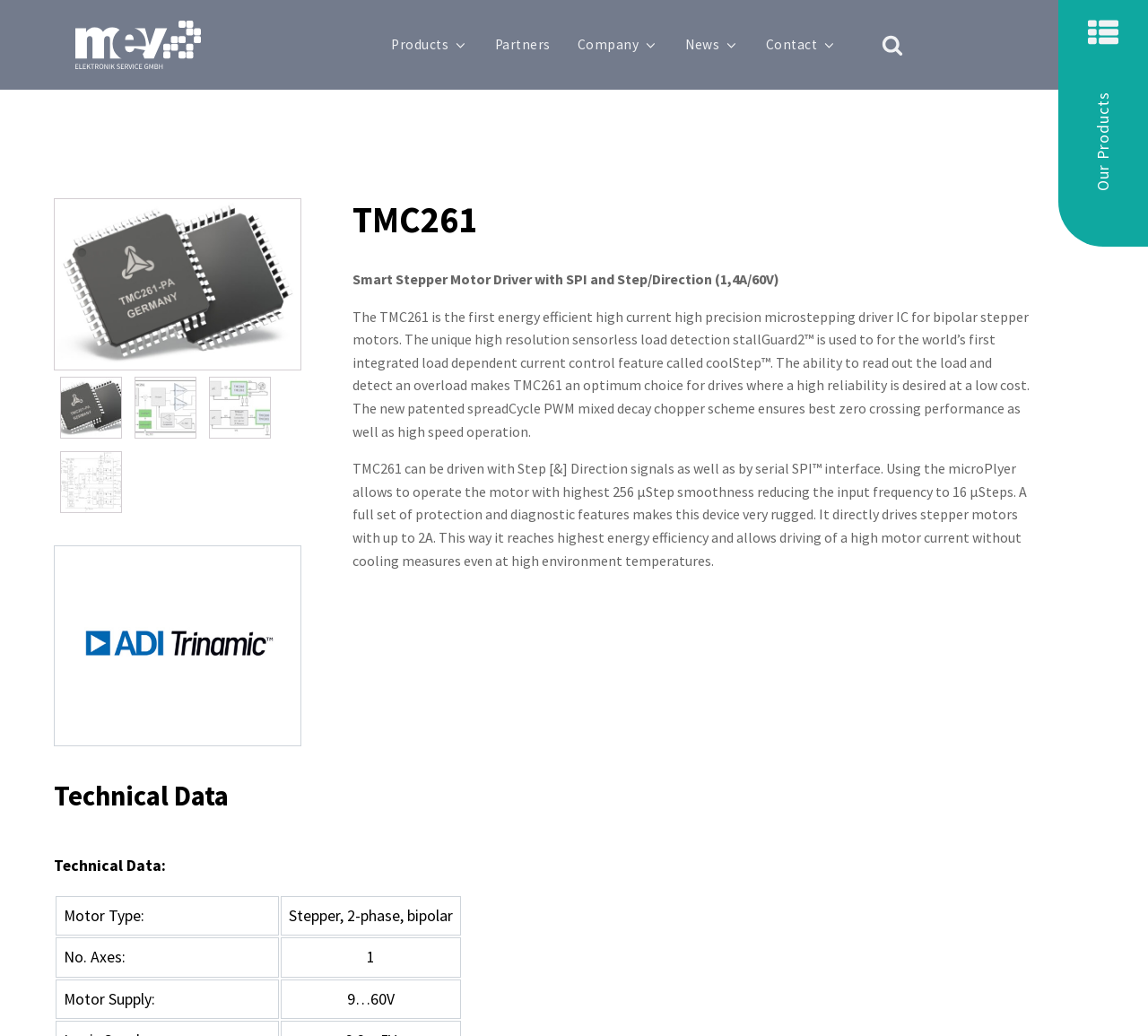Explain in detail what is displayed on the webpage.

The webpage is about the TMC261, a smart stepper motor driver with SPI and Step/Direction (1,4A/60V). At the top, there are five links: "Products", "Partners", "Company", "News", and "Contact", each with a downward-pointing arrow icon. To the right of these links, there is a search icon.

Below the links, there is a section titled "Our Products" with a button that can be expanded. Within this section, there are four links with corresponding images: "TMC261-PA", "TMC261 block diagram", "TMC261 application", and "TMC261 internal". These links and images are arranged in a horizontal row.

Further down, there is a heading "TMC261" followed by a brief description of the product. Below this, there are three paragraphs of text that provide more detailed information about the TMC261, including its features and capabilities.

To the right of the text, there are four small images: "TMC261-PA", "TMC261 block diagram", "TMC261 application", and "TMC261 internal". These images are arranged in a vertical column.

At the bottom of the page, there is a section titled "Technical Data" with a table containing various technical specifications for the TMC261, including motor type, number of axes, and motor supply.